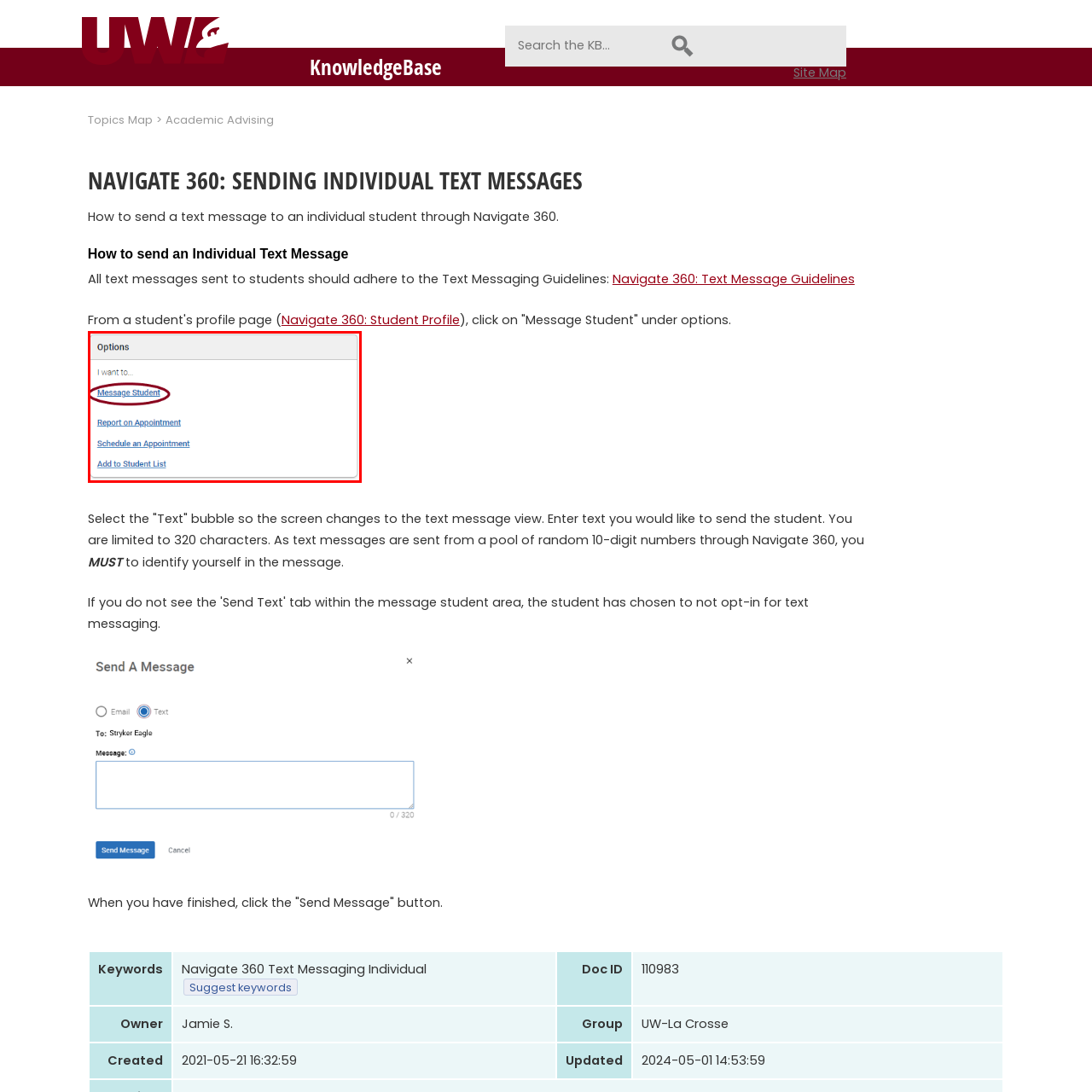What are the additional choices available below the 'Message Student' option?
Look at the image highlighted within the red bounding box and provide a detailed answer to the question.

The additional choices available below the 'Message Student' option are 'Report on Appointment', 'Schedule an Appointment', and 'Add to Student List', which are user actions that can be taken within the Navigate 360 interface.